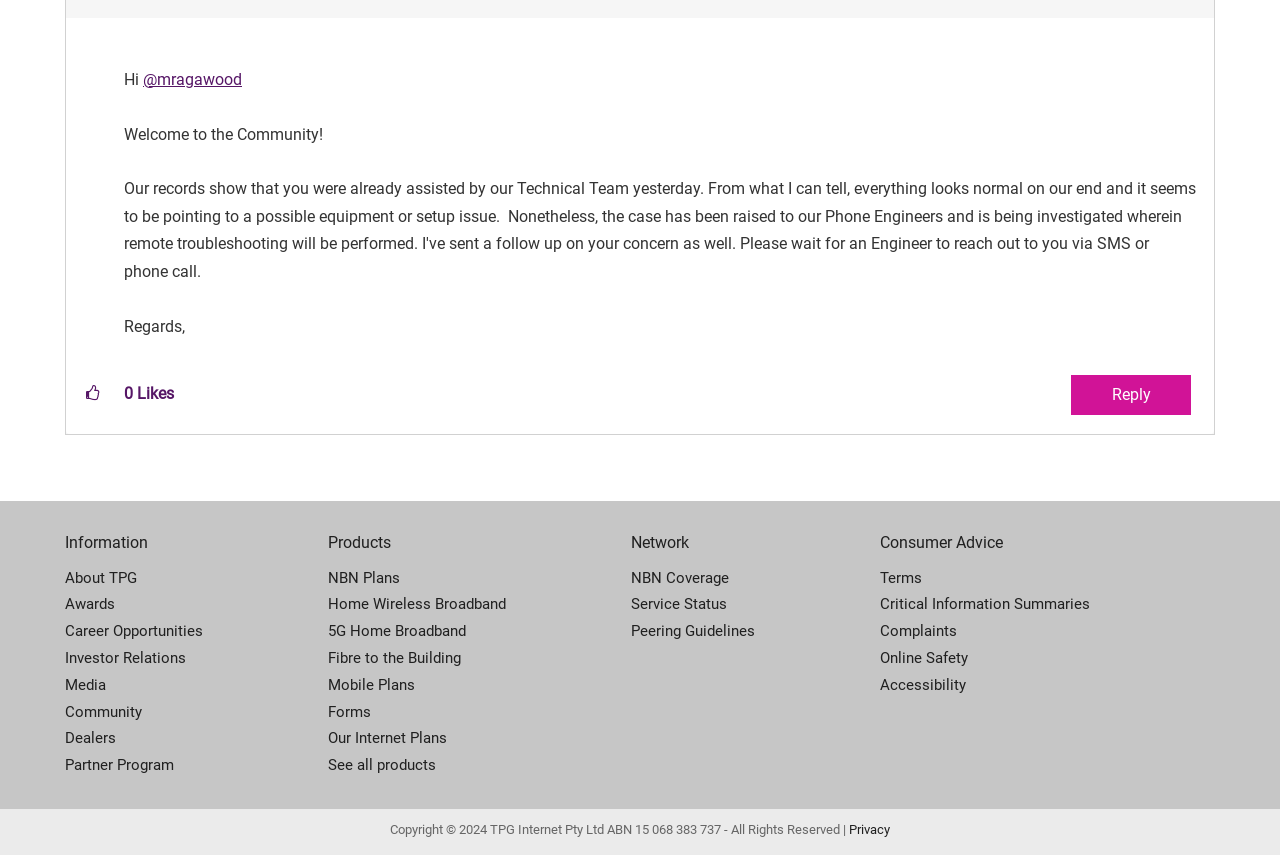Highlight the bounding box coordinates of the element you need to click to perform the following instruction: "Learn about TPG."

[0.051, 0.66, 0.256, 0.692]